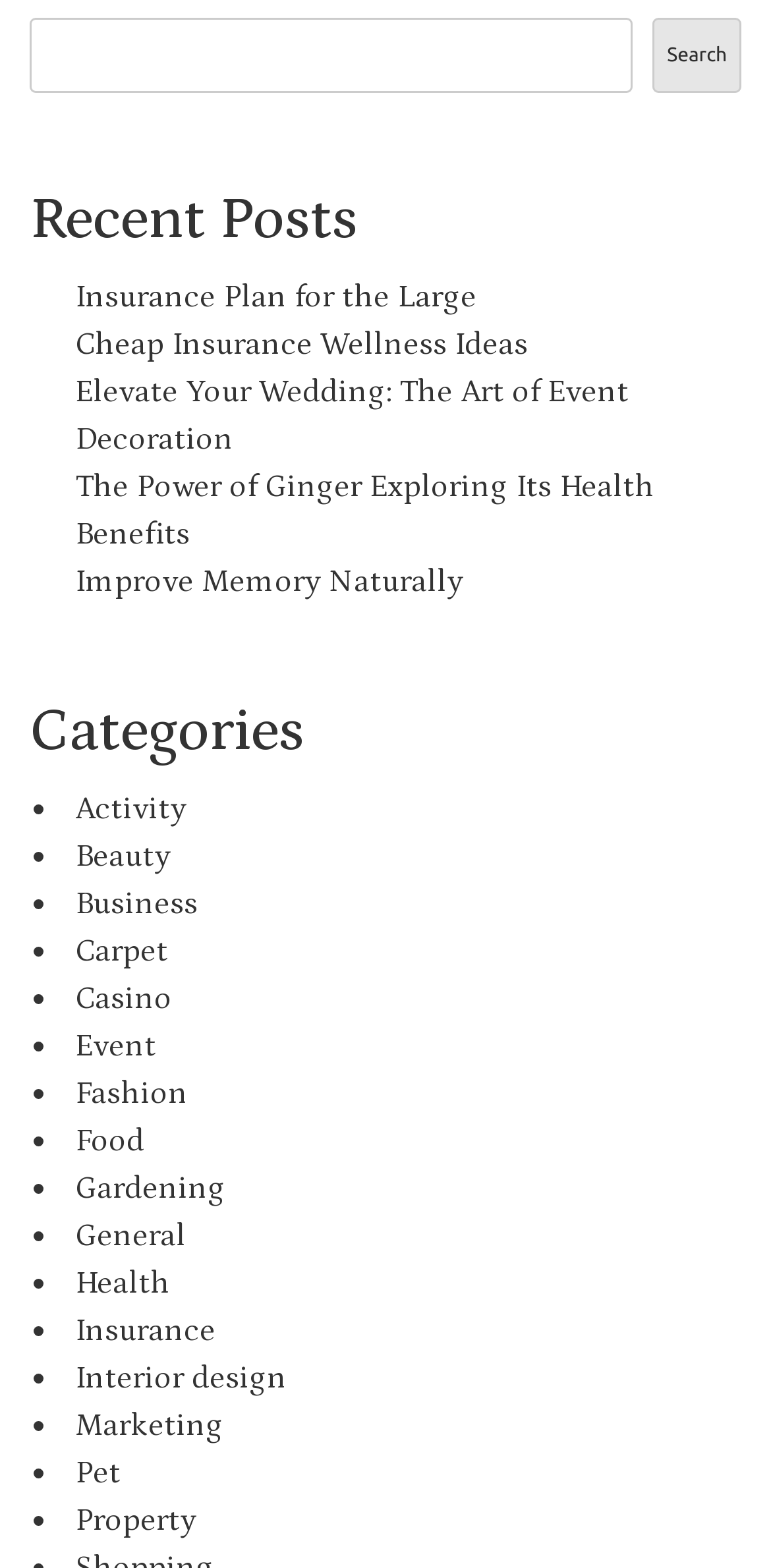Please identify the bounding box coordinates of the element's region that should be clicked to execute the following instruction: "View recent post 'Insurance Plan for the Large'". The bounding box coordinates must be four float numbers between 0 and 1, i.e., [left, top, right, bottom].

[0.097, 0.178, 0.618, 0.201]